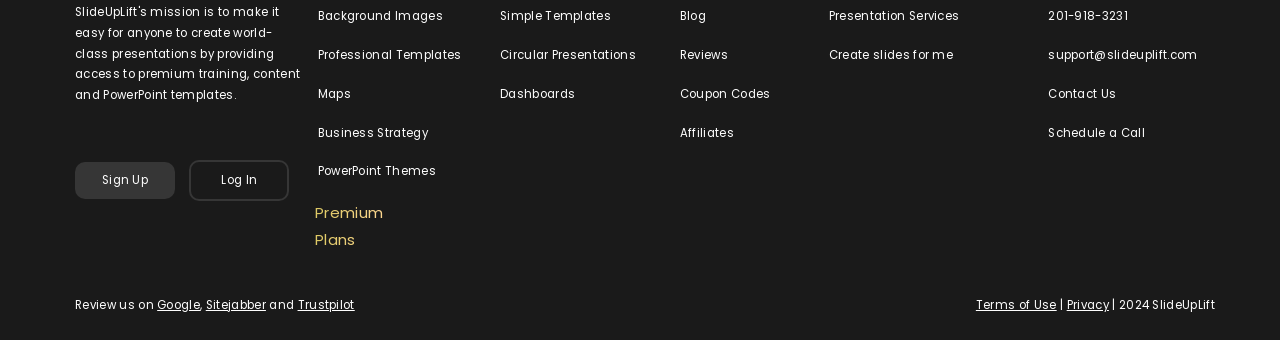Show me the bounding box coordinates of the clickable region to achieve the task as per the instruction: "Sign up".

[0.059, 0.476, 0.137, 0.584]